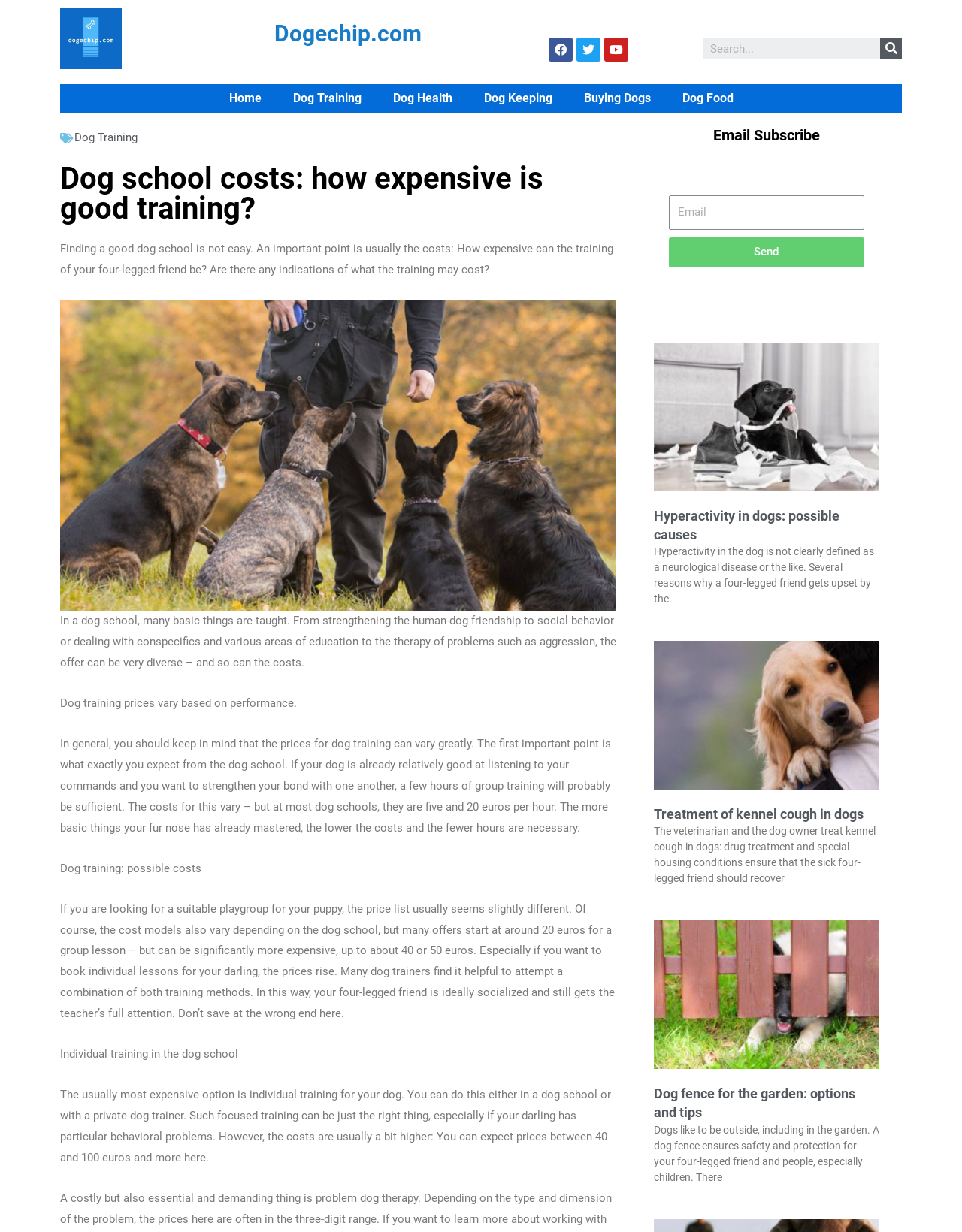Identify the bounding box coordinates for the element you need to click to achieve the following task: "Go to Dog Training page". The coordinates must be four float values ranging from 0 to 1, formatted as [left, top, right, bottom].

[0.288, 0.068, 0.392, 0.092]